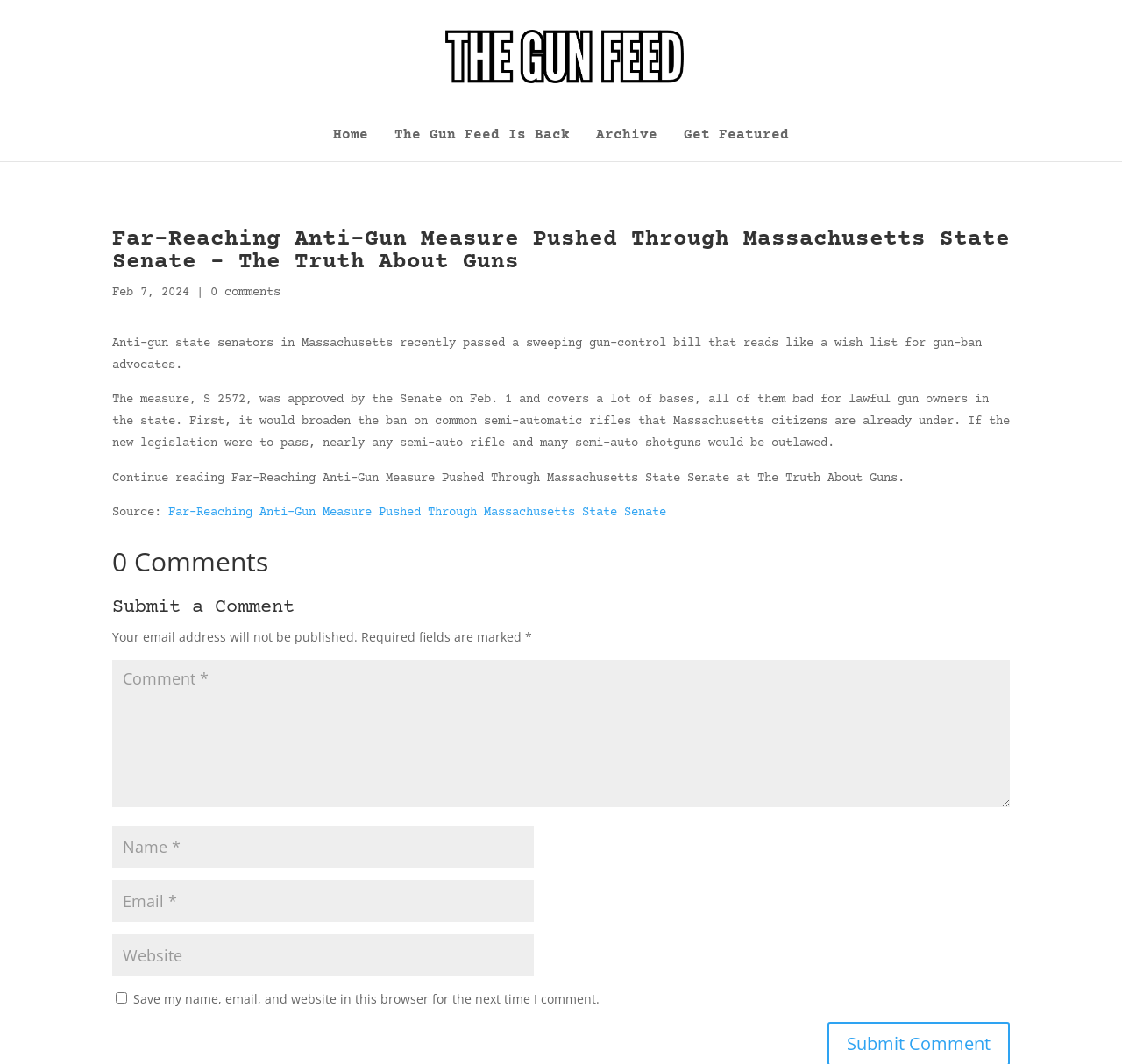Locate the bounding box coordinates of the element to click to perform the following action: 'Read the source of the article'. The coordinates should be given as four float values between 0 and 1, in the form of [left, top, right, bottom].

[0.15, 0.475, 0.594, 0.488]